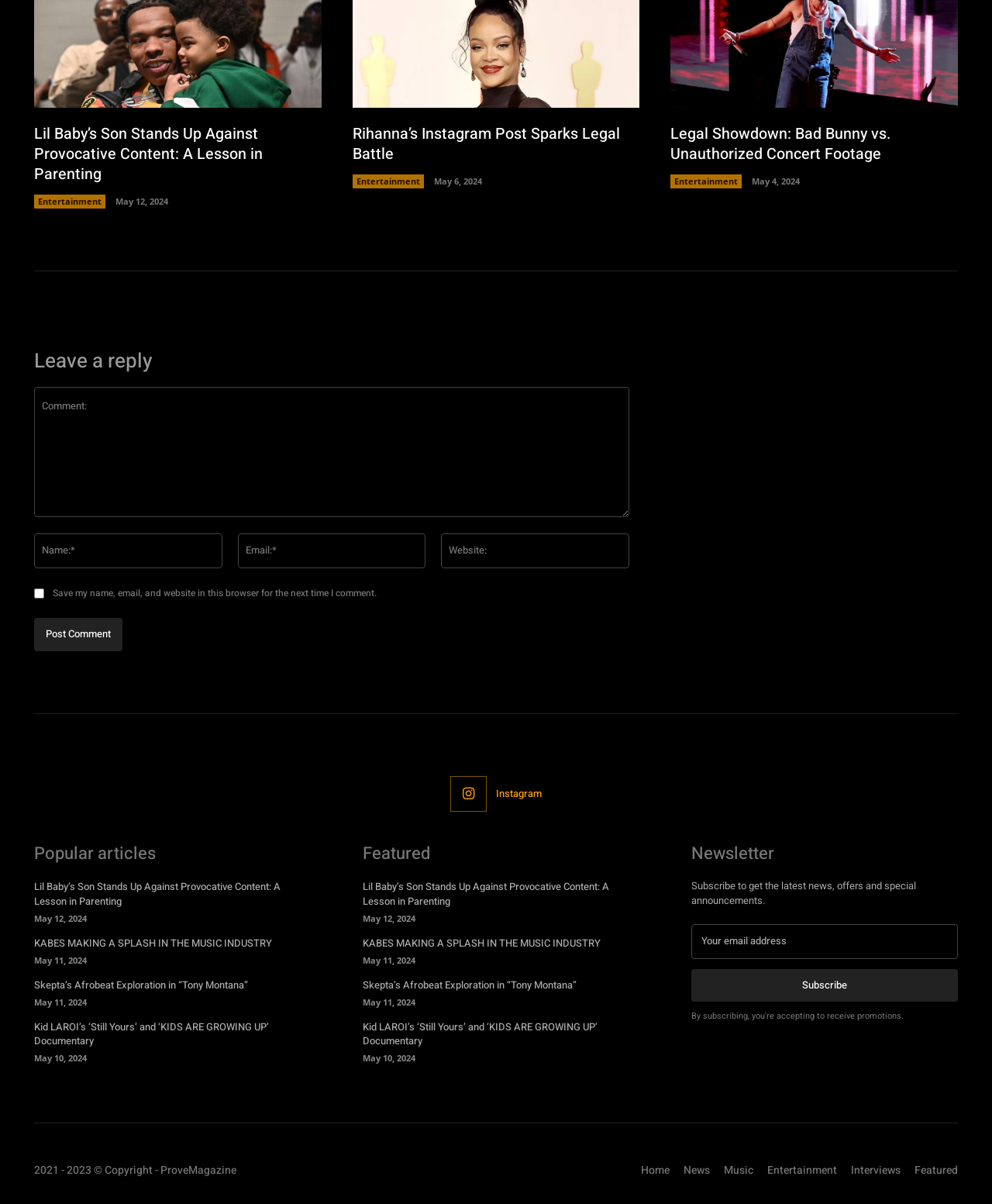Refer to the image and provide an in-depth answer to the question: 
What is the category of the article 'Lil Baby’s Son Stands Up Against Provocative Content: A Lesson in Parenting'?

I found the link 'Lil Baby’s Son Stands Up Against Provocative Content: A Lesson in Parenting' and its corresponding category link 'Entertainment'.